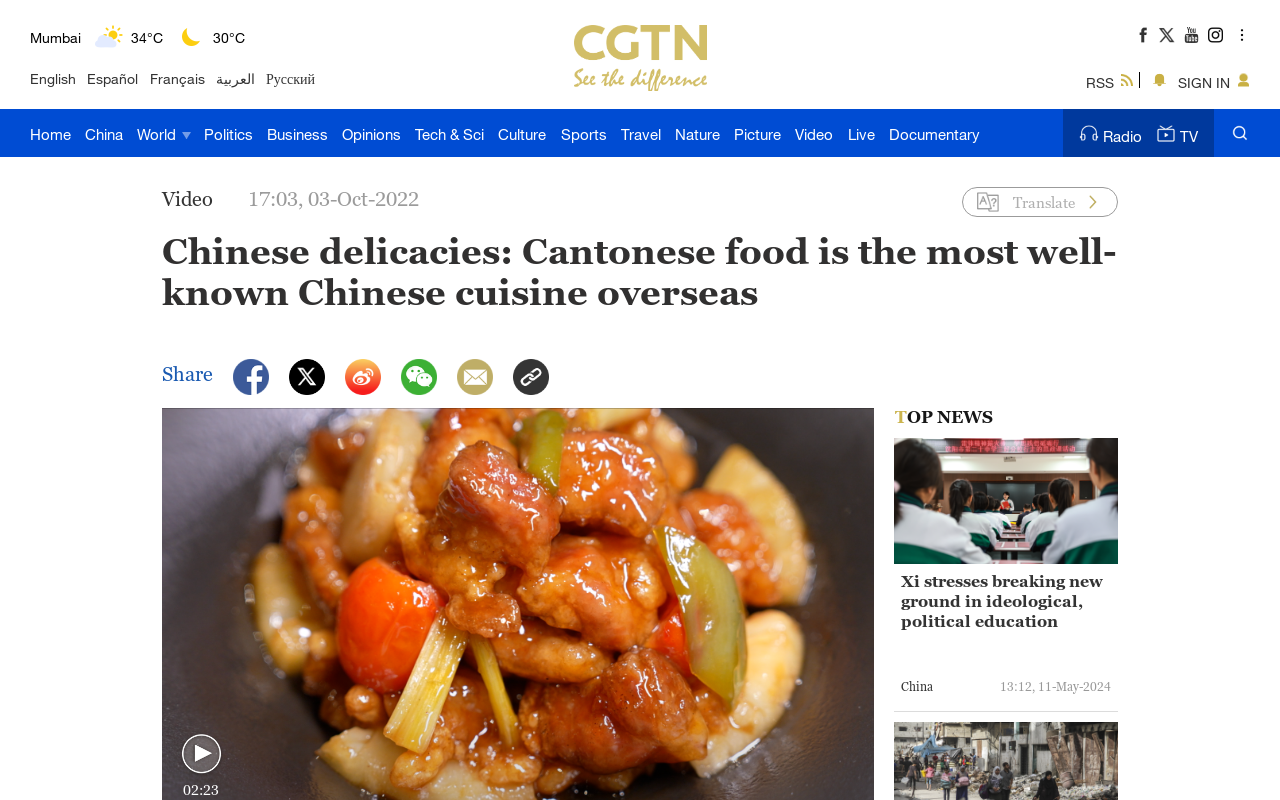Determine the bounding box coordinates for the clickable element required to fulfill the instruction: "Go to the Home page". Provide the coordinates as four float numbers between 0 and 1, i.e., [left, top, right, bottom].

[0.023, 0.136, 0.055, 0.196]